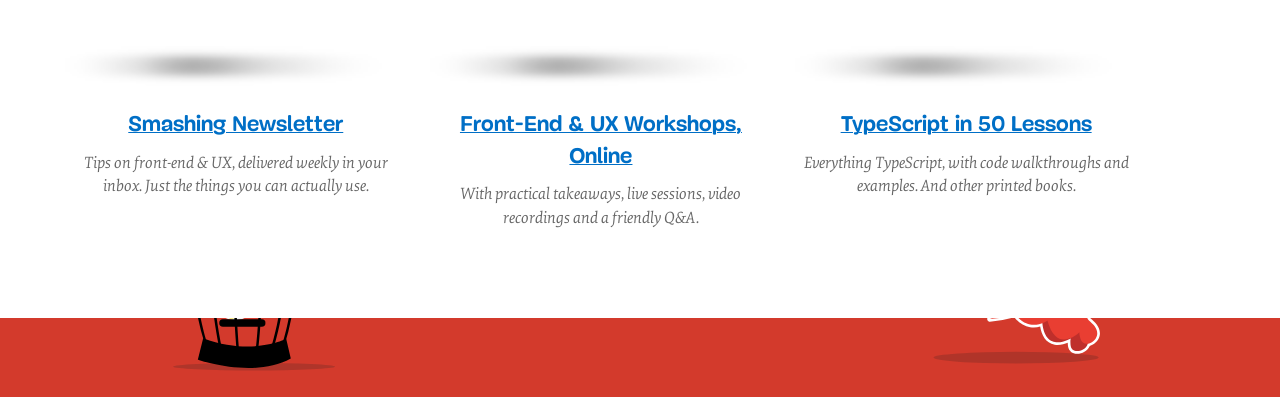What is the content of the third figcaption?
Examine the webpage screenshot and provide an in-depth answer to the question.

I examined the third figcaption element, which contains a heading 'TypeScript in 50 Lessons' and a static text 'Everything TypeScript, with code walkthroughs and examples. And other printed books.' This indicates that the content of the third figcaption is related to TypeScript in 50 Lessons.